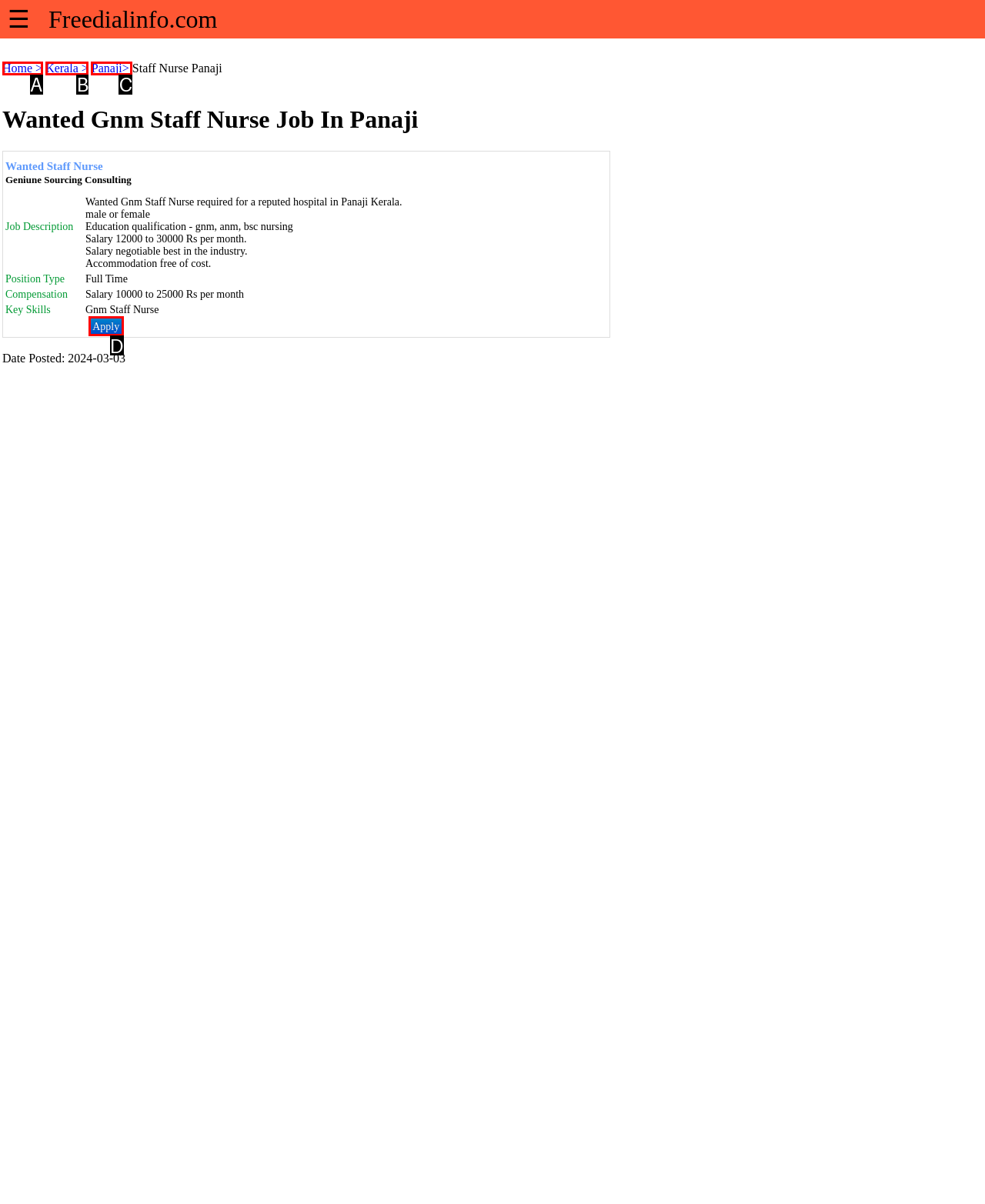Using the element description: Panaji>, select the HTML element that matches best. Answer with the letter of your choice.

C